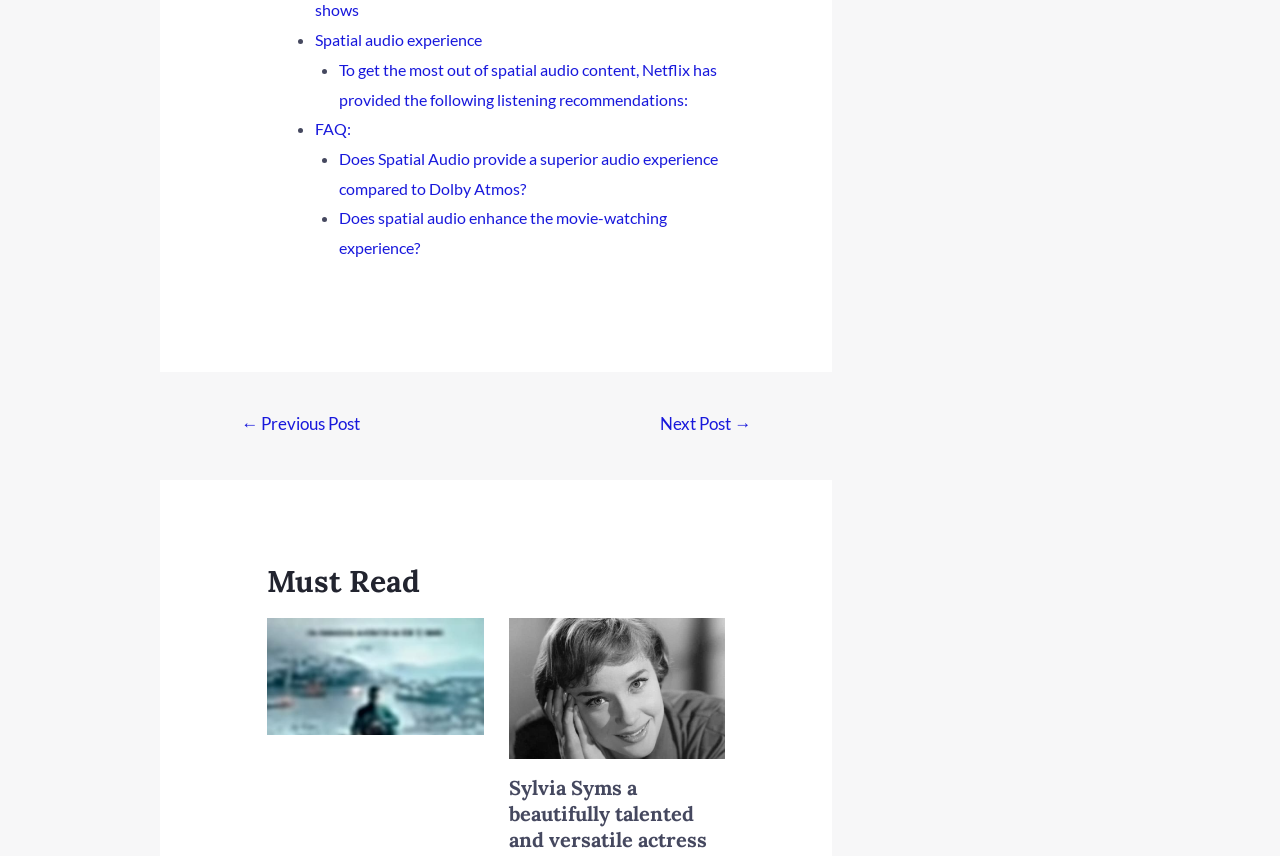Please find the bounding box coordinates of the element's region to be clicked to carry out this instruction: "Click on 'Spatial audio experience'".

[0.246, 0.035, 0.376, 0.057]